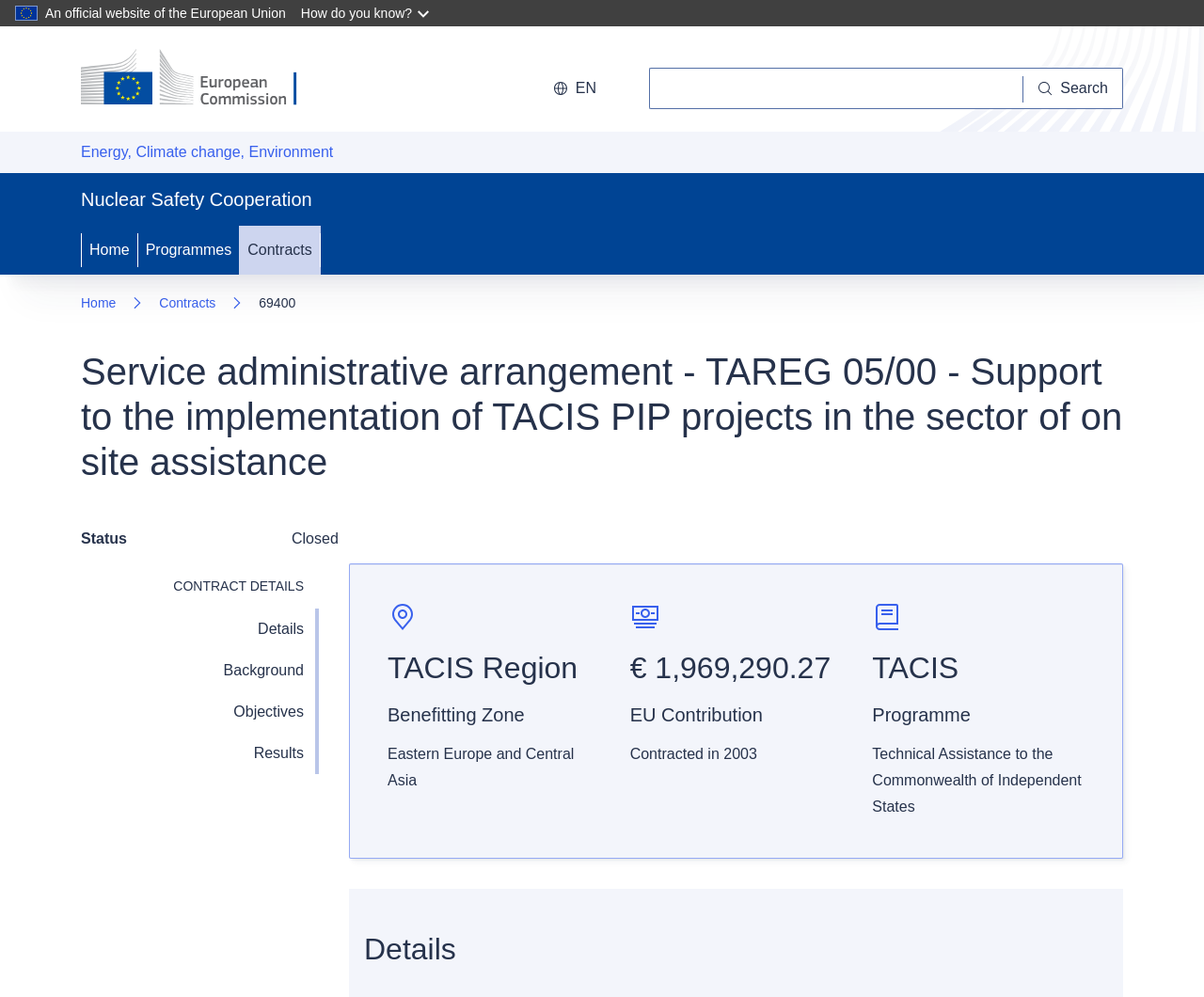Locate the bounding box coordinates of the element that should be clicked to execute the following instruction: "Change language".

[0.447, 0.068, 0.508, 0.109]